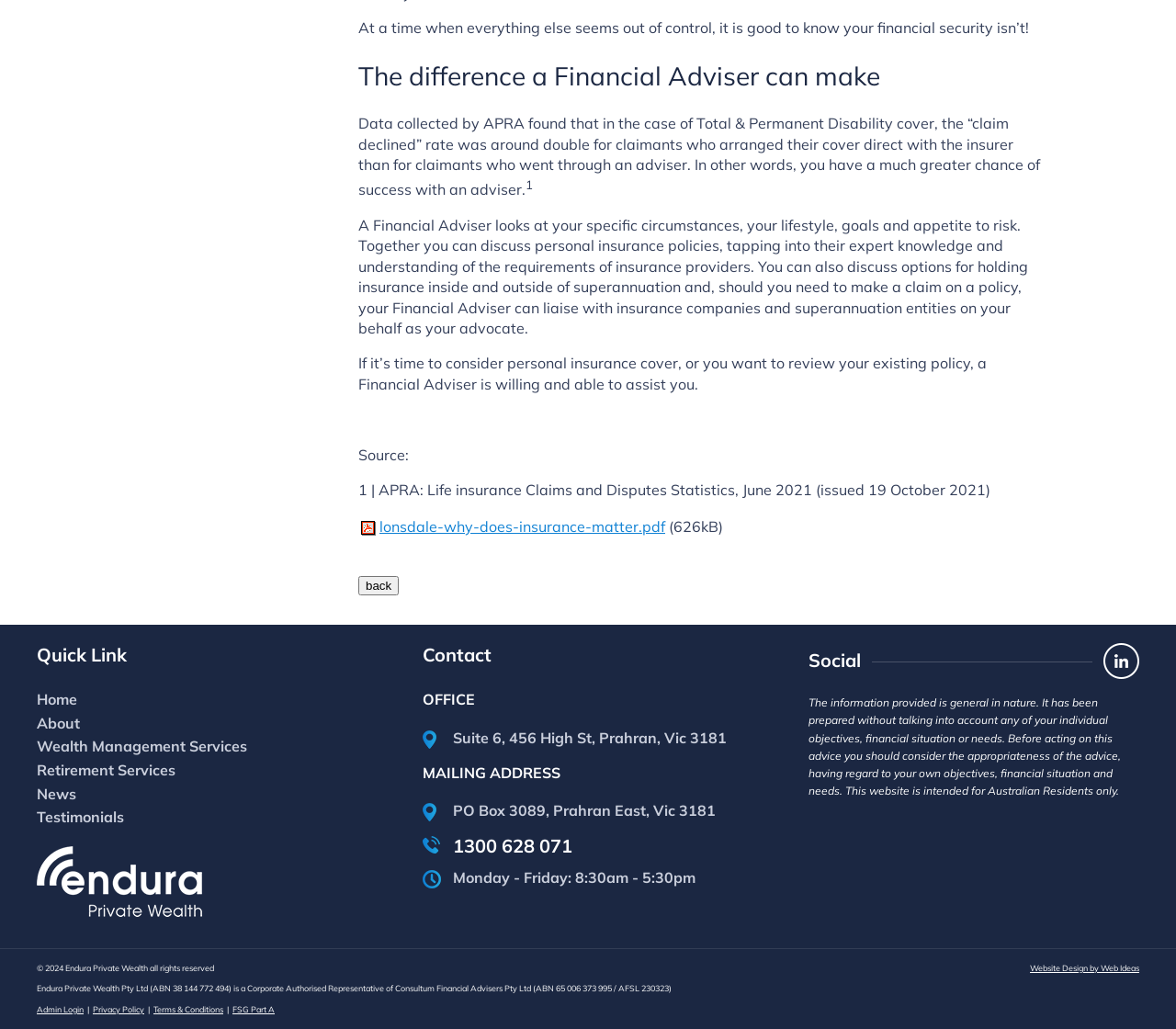Specify the bounding box coordinates of the region I need to click to perform the following instruction: "Visit the 'About' page". The coordinates must be four float numbers in the range of 0 to 1, i.e., [left, top, right, bottom].

[0.031, 0.694, 0.068, 0.712]